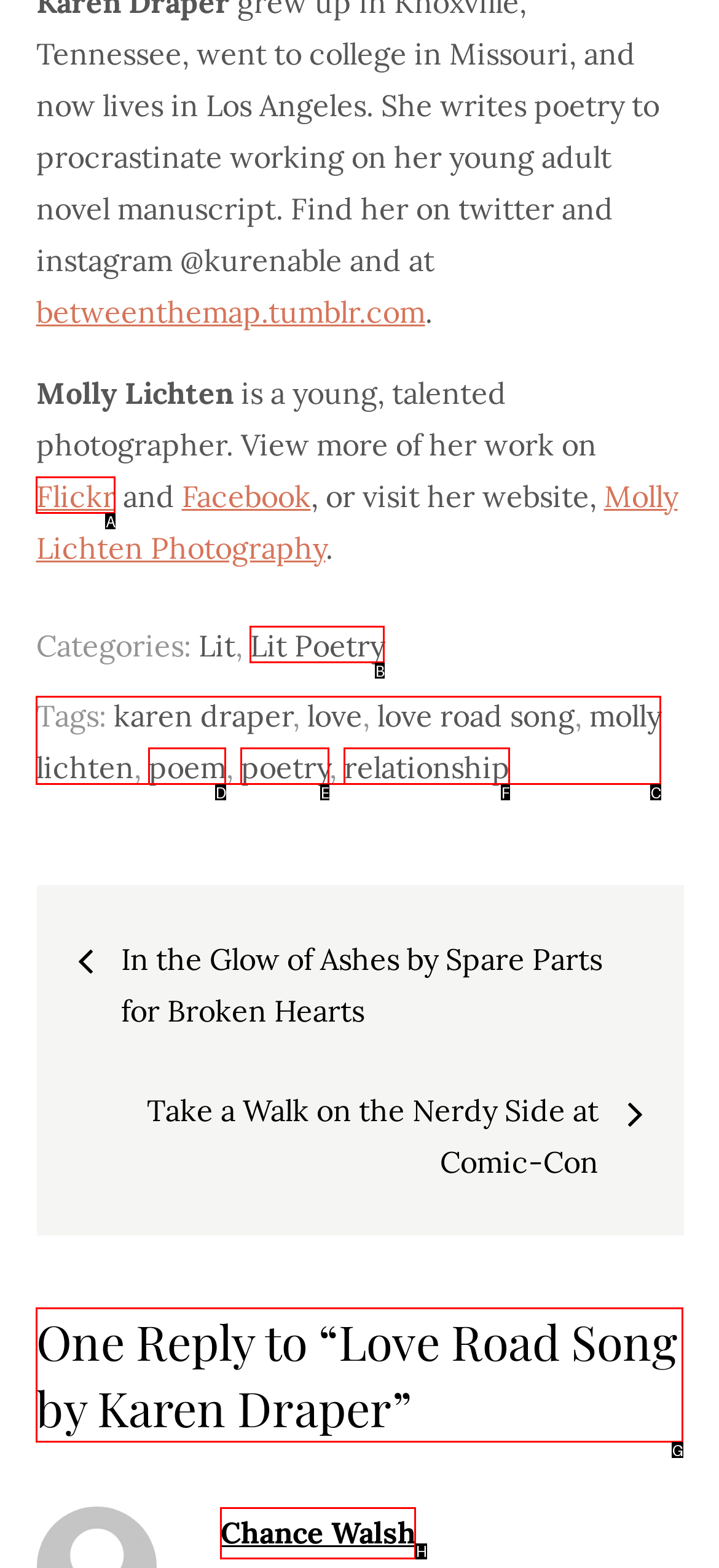Identify the correct UI element to click on to achieve the task: read more about Love Road Song by Karen Draper. Provide the letter of the appropriate element directly from the available choices.

G